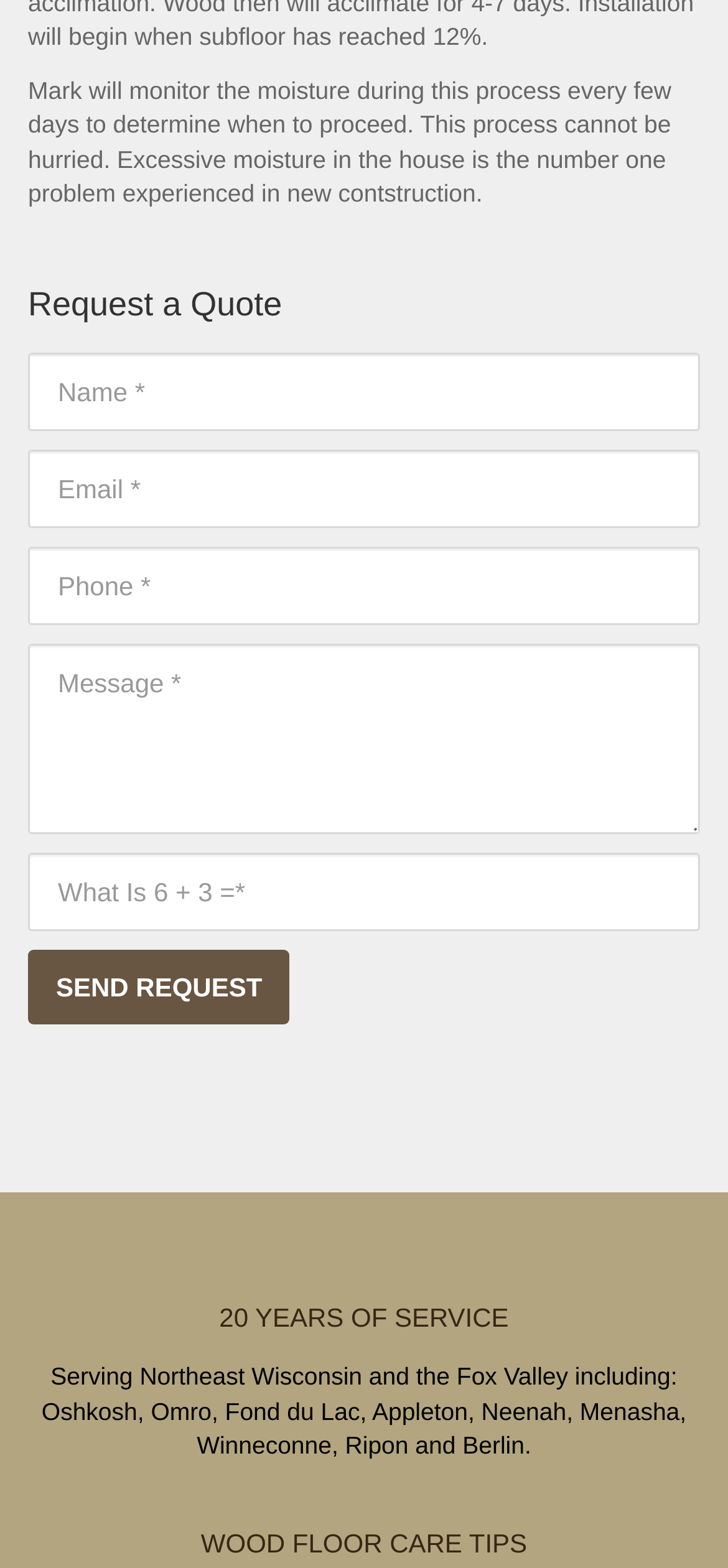Answer the following query concisely with a single word or phrase:
What is the purpose of the form?

Request a quote